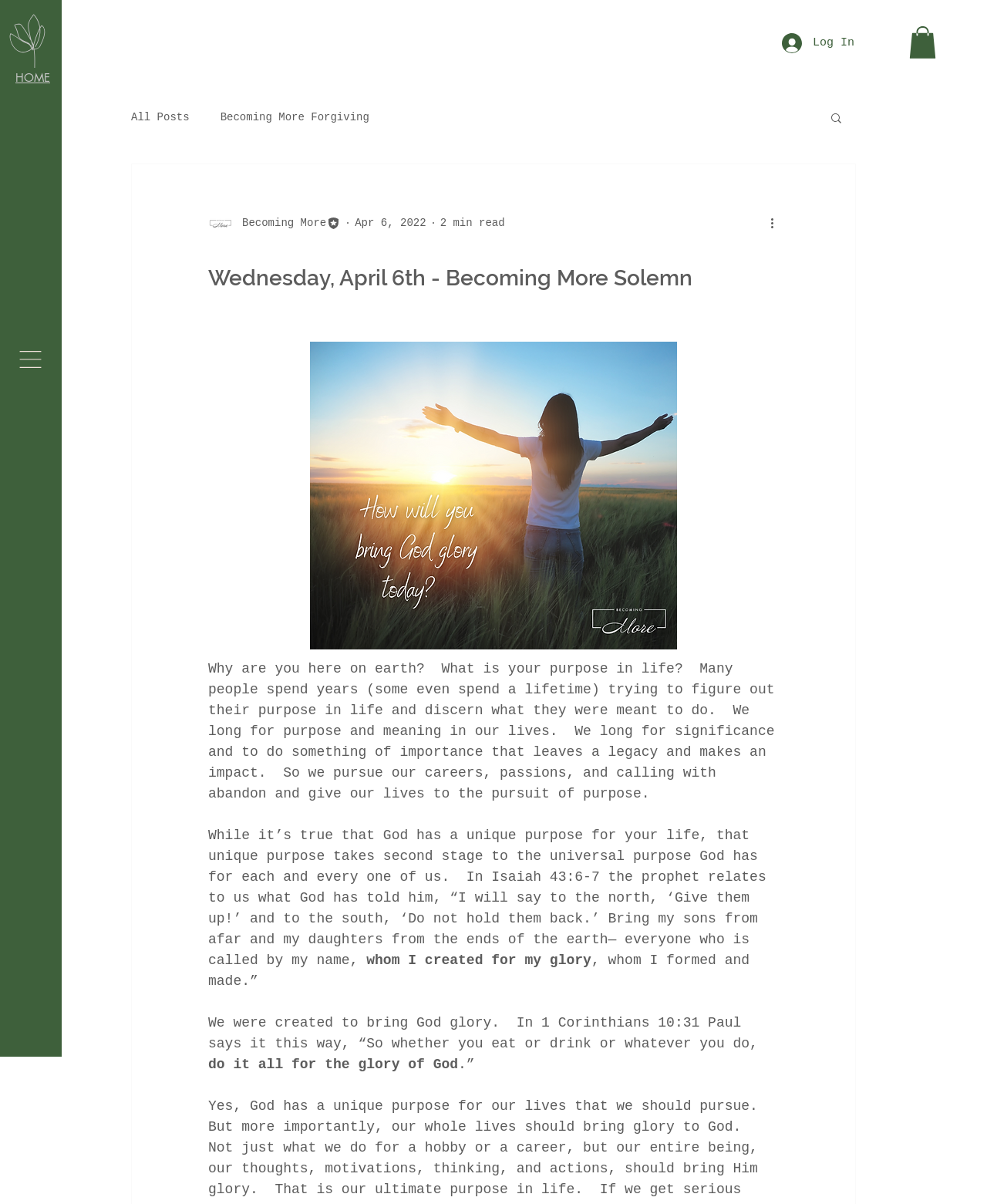Answer the question below with a single word or a brief phrase: 
What is the date of the article?

Apr 6, 2022